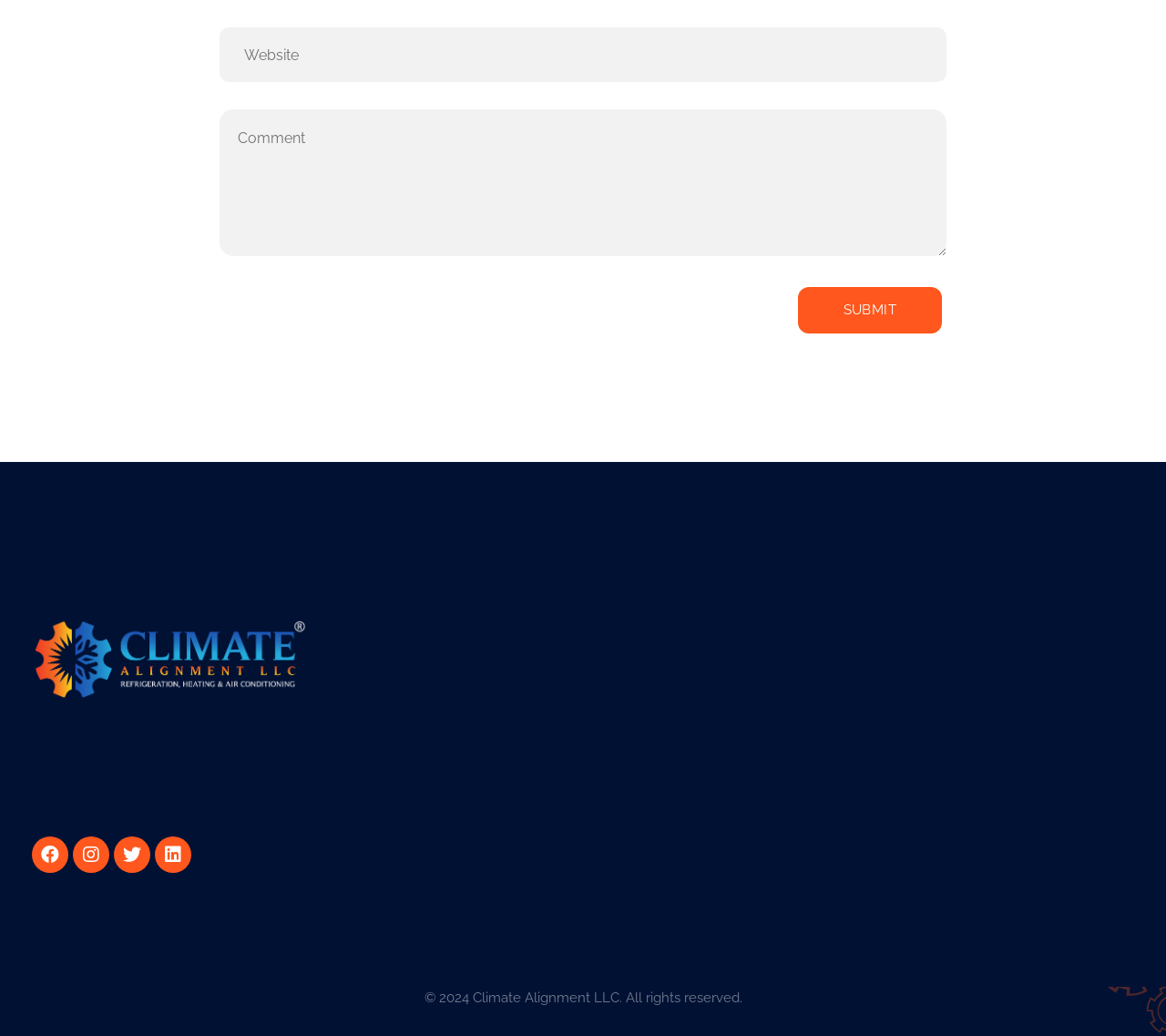Specify the bounding box coordinates for the region that must be clicked to perform the given instruction: "Enter website name".

[0.188, 0.027, 0.812, 0.079]